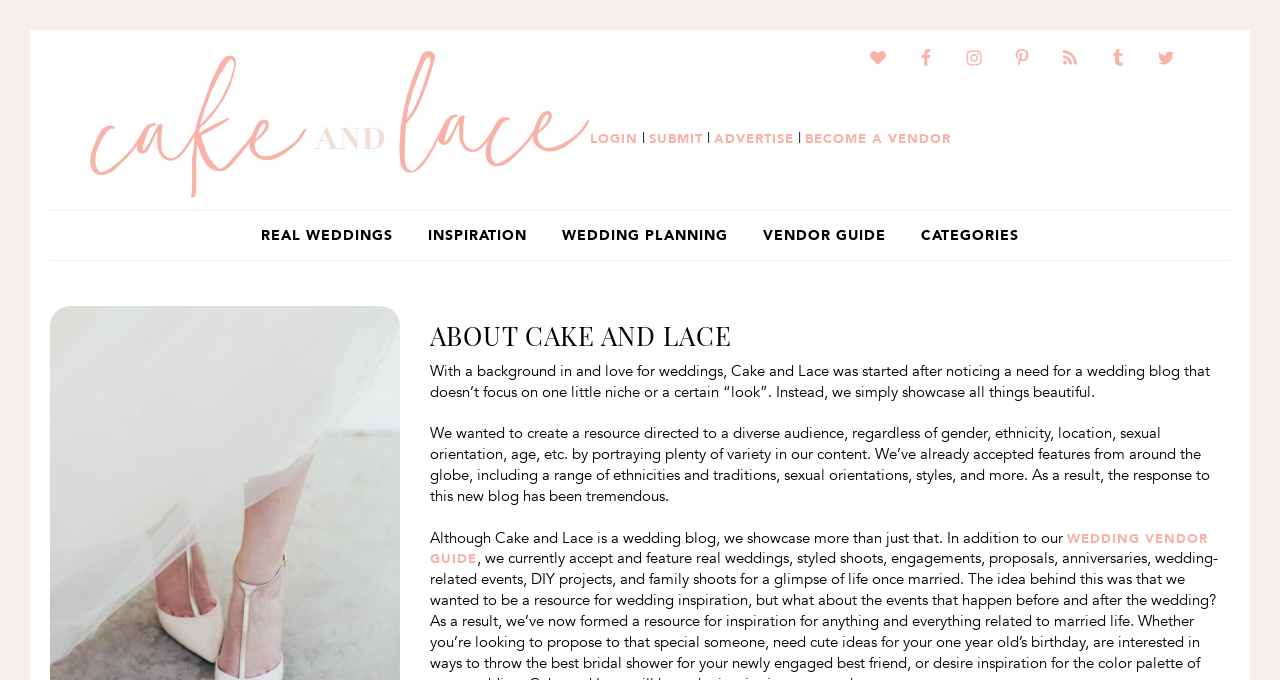Utilize the information from the image to answer the question in detail:
Can users submit their own content?

The presence of the link 'SUBMIT' suggests that users can submit their own content to the blog, although the exact process and guidelines for submission are not specified.